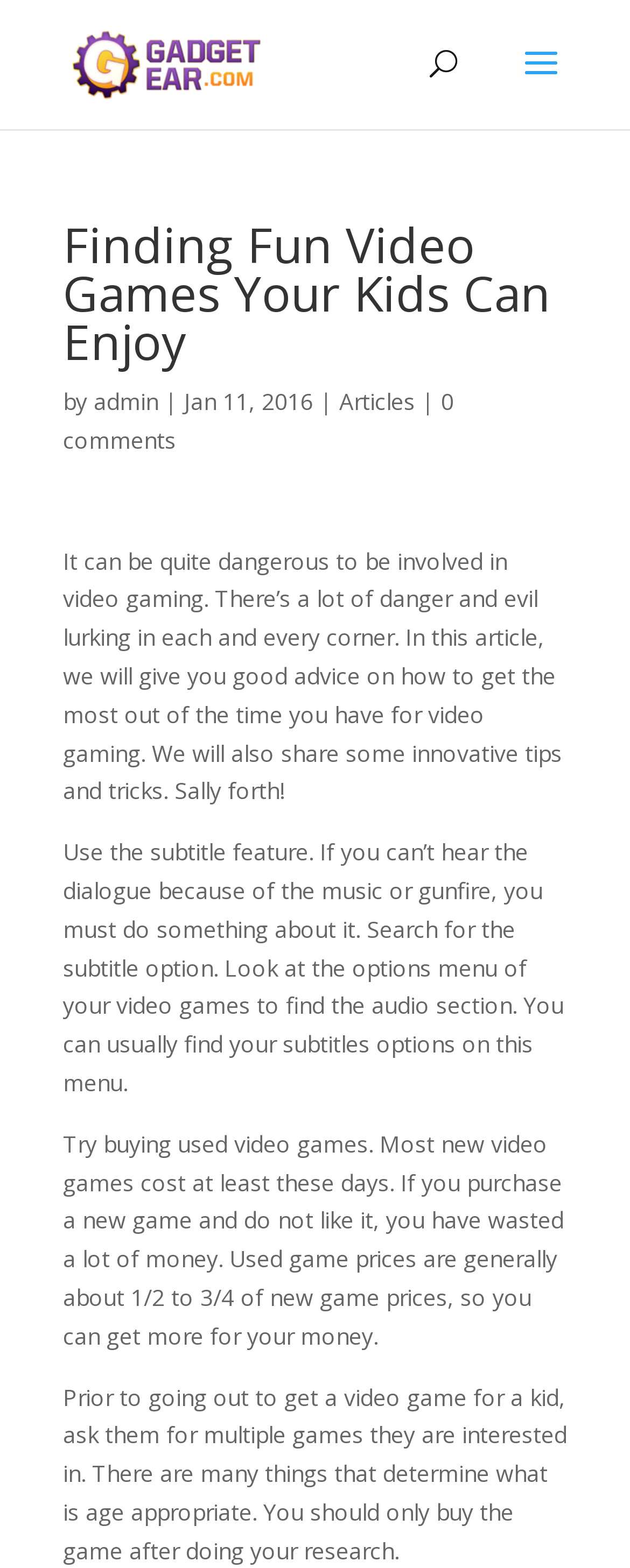What is the benefit of buying used video games?
Answer the question with detailed information derived from the image.

The benefit of buying used video games is mentioned in the third paragraph of the article, which states 'Used game prices are generally about 1/2 to 3/4 of new game prices, so you can get more for your money.' This implies that buying used video games can help players save money.